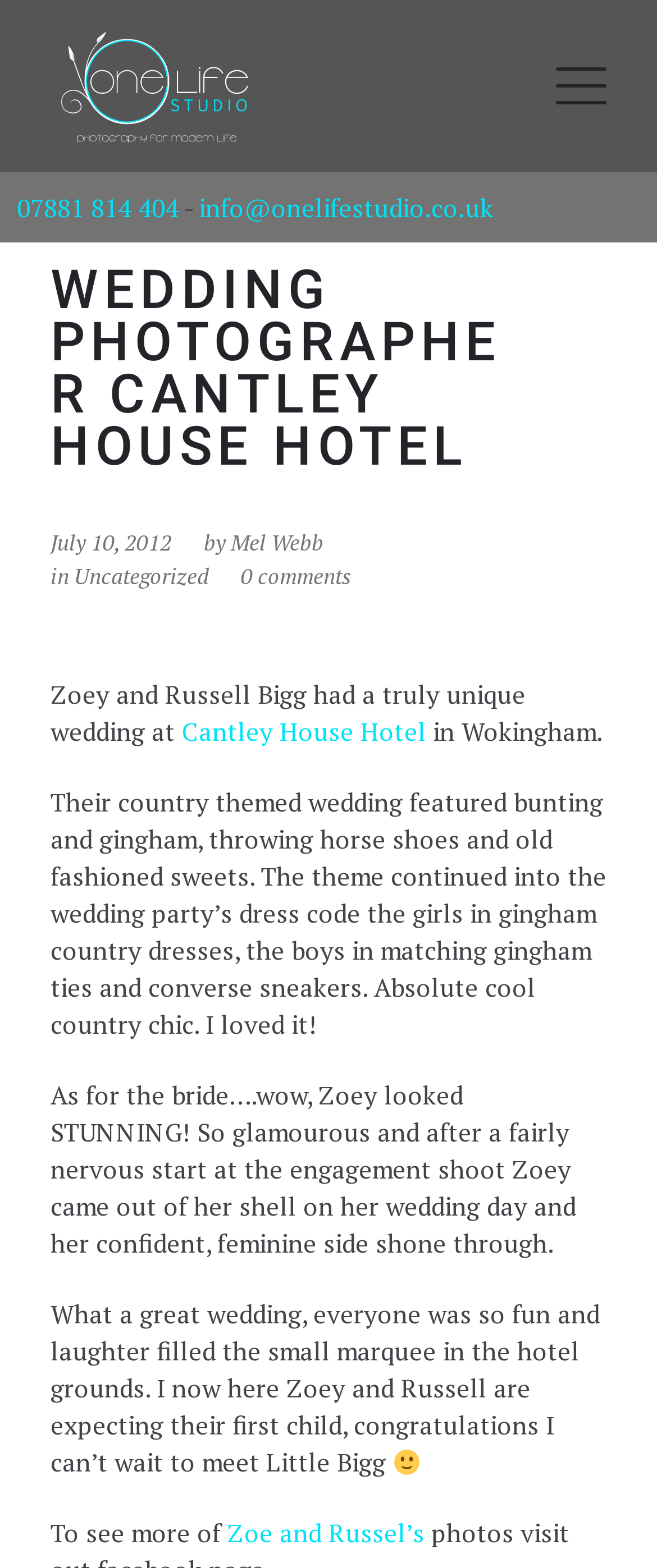What is the phone number of the wedding photographer?
Based on the image, respond with a single word or phrase.

07881 814 404